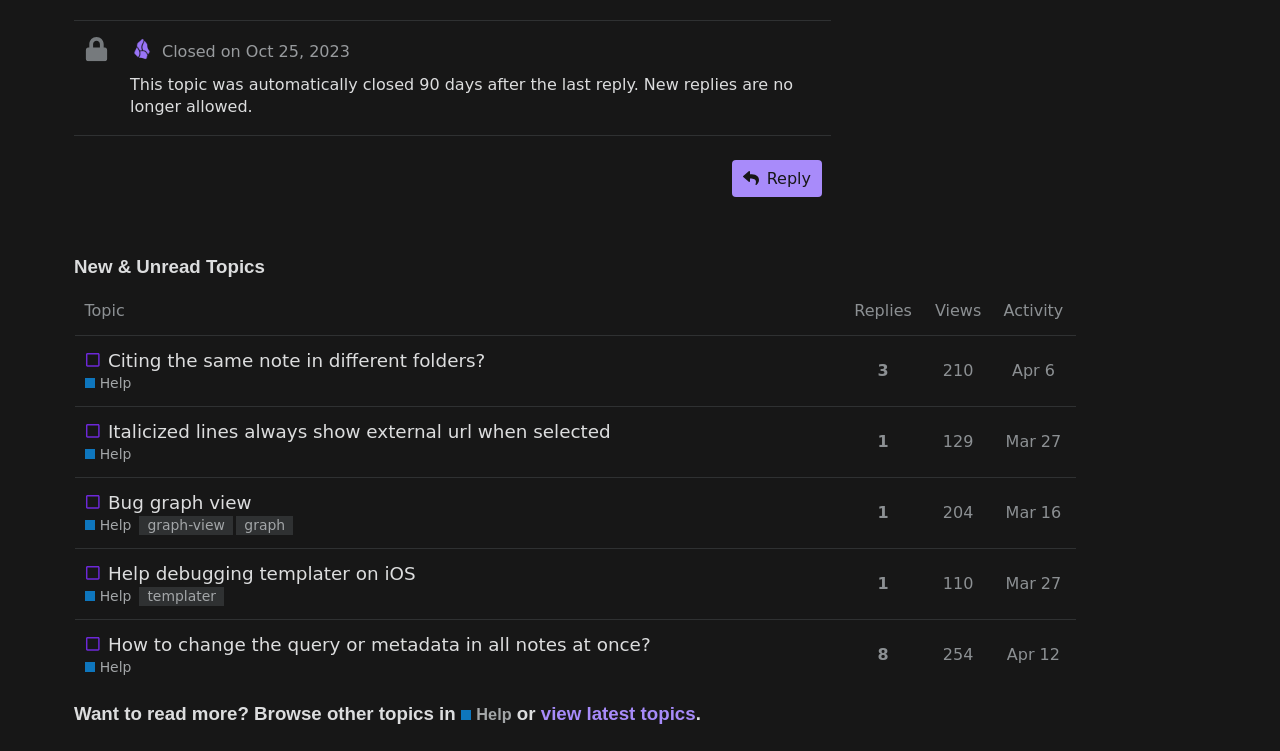Point out the bounding box coordinates of the section to click in order to follow this instruction: "Get help on citing the same note in different folders".

[0.066, 0.498, 0.103, 0.524]